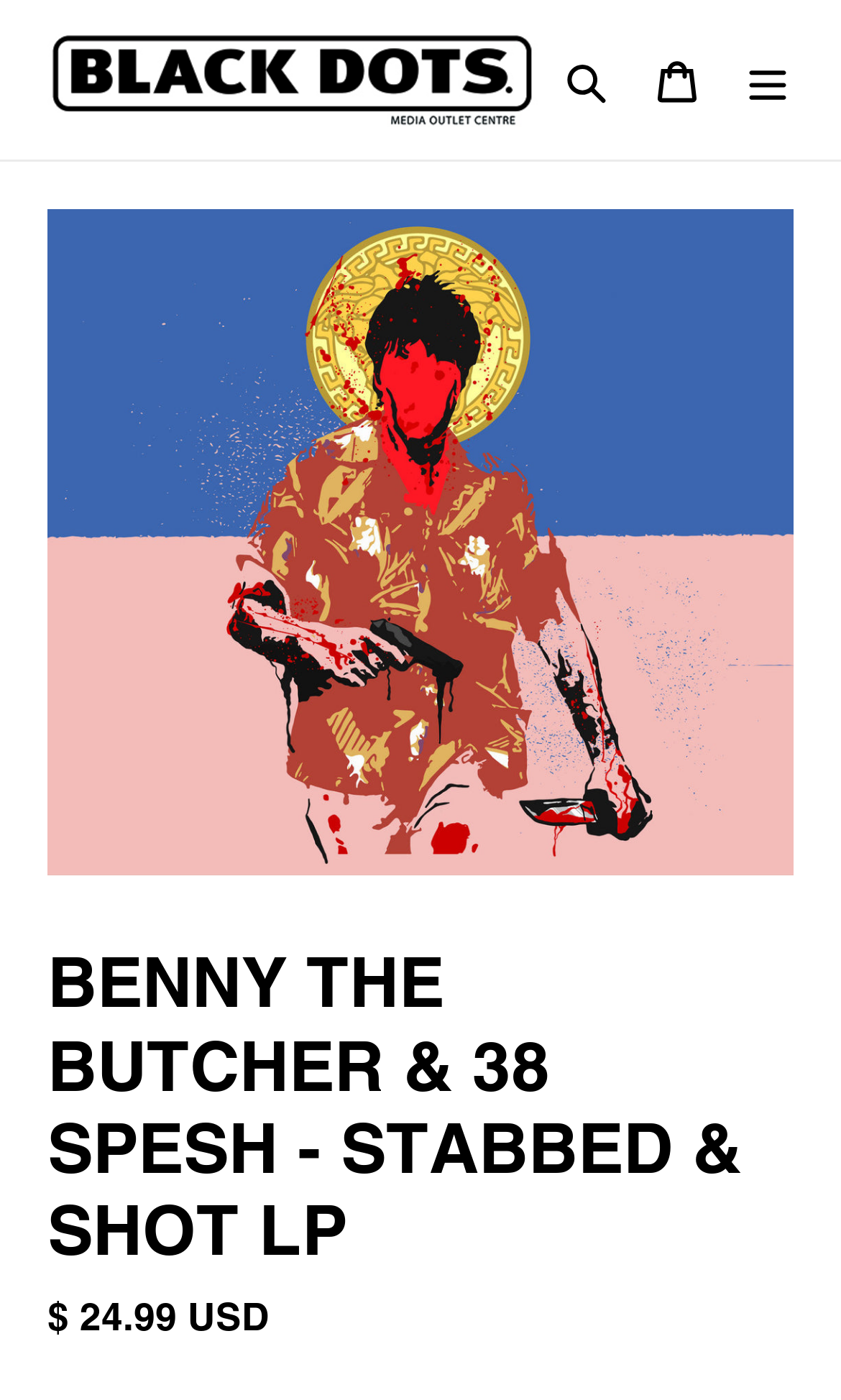What is the name of the album?
With the help of the image, please provide a detailed response to the question.

I inferred this answer by looking at the heading element on the webpage, which contains the text 'BENNY THE BUTCHER & 38 SPESH - STABBED & SHOT LP'. This text is likely to be the title of the album being displayed on the webpage.